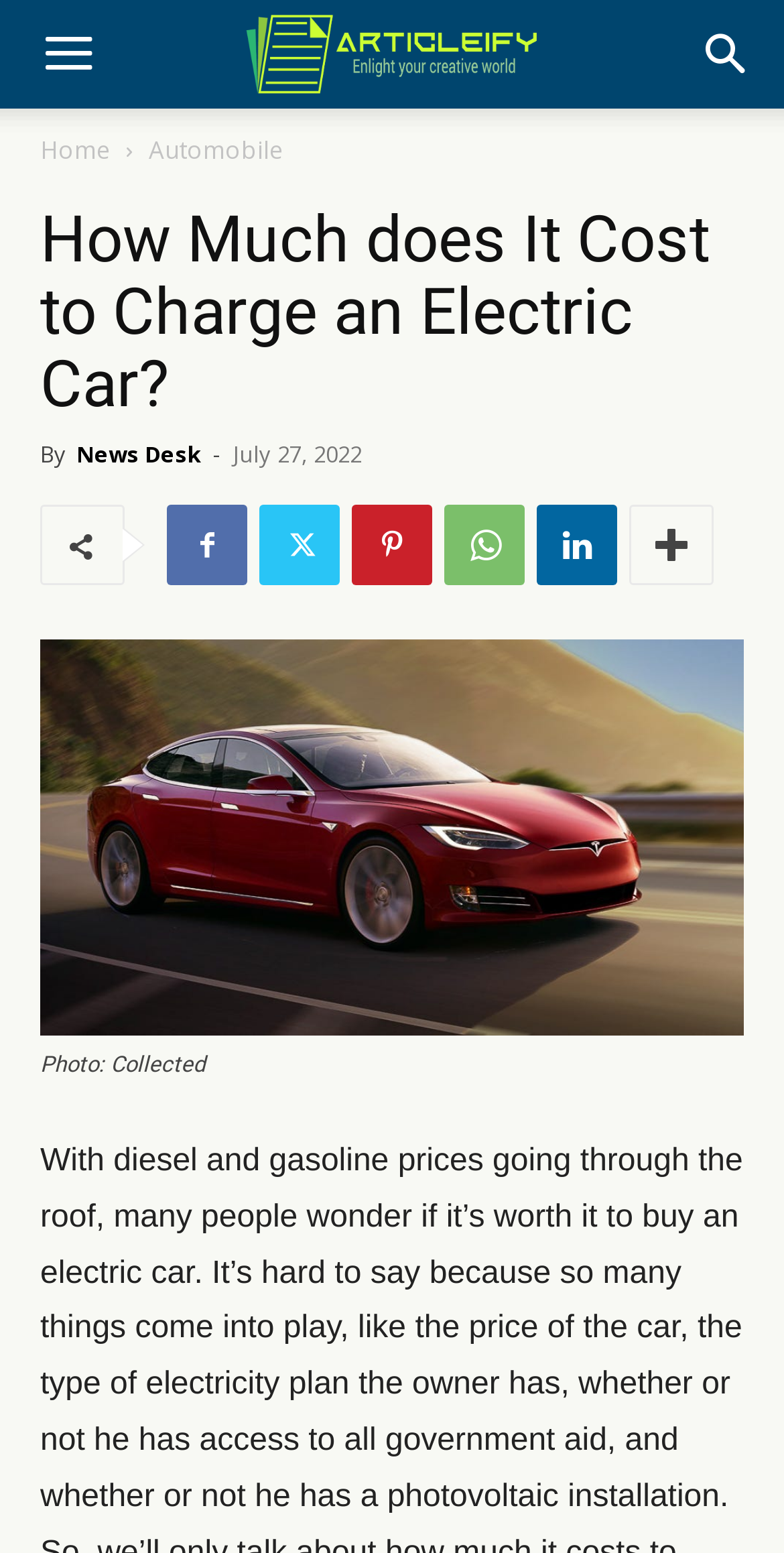Find the bounding box coordinates of the element's region that should be clicked in order to follow the given instruction: "Read the article about automobiles". The coordinates should consist of four float numbers between 0 and 1, i.e., [left, top, right, bottom].

[0.19, 0.085, 0.362, 0.107]